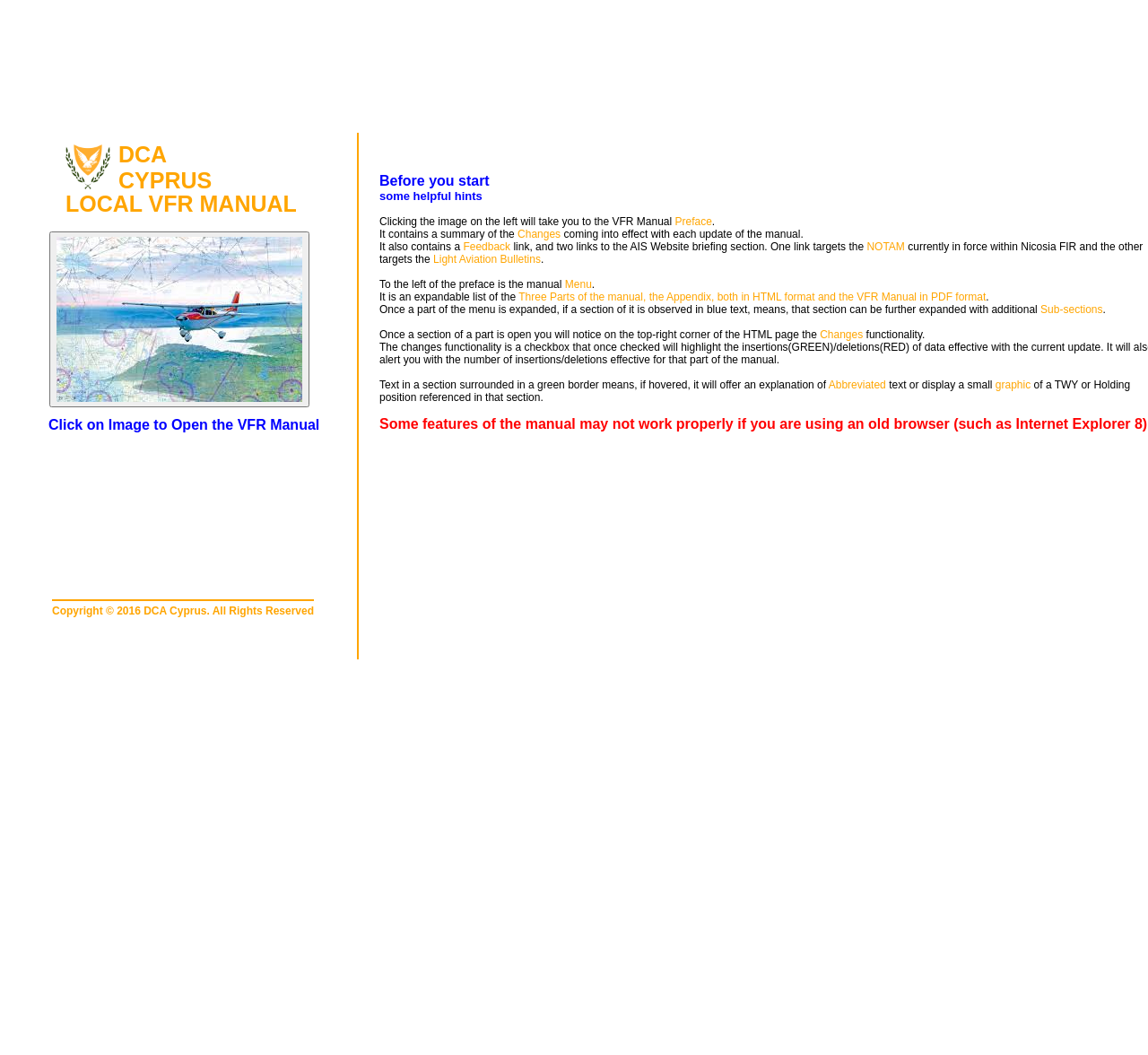Please respond in a single word or phrase: 
What does text surrounded by a green border indicate?

Abbreviated text or graphic